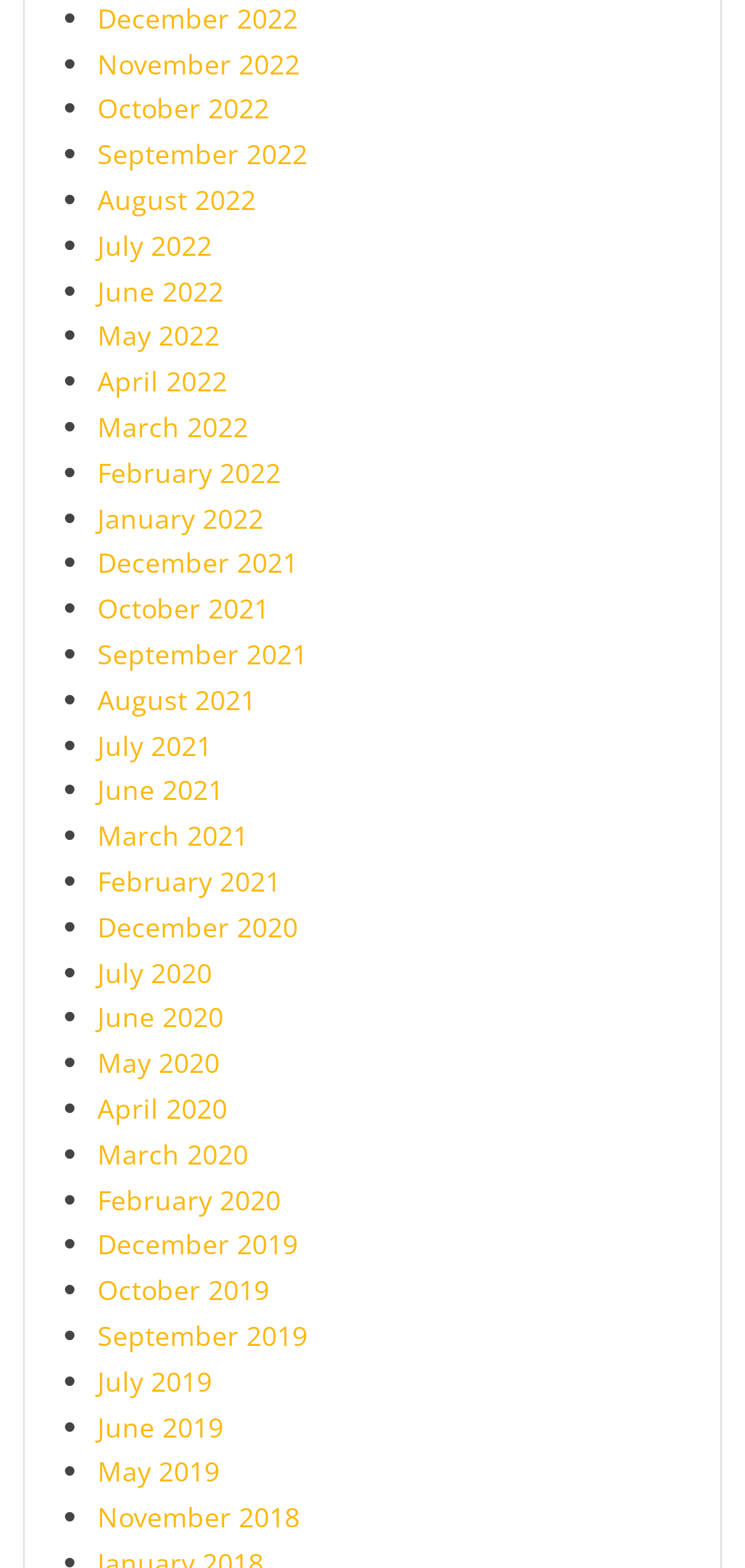Answer the question using only one word or a concise phrase: How many links are there on this webpage?

399